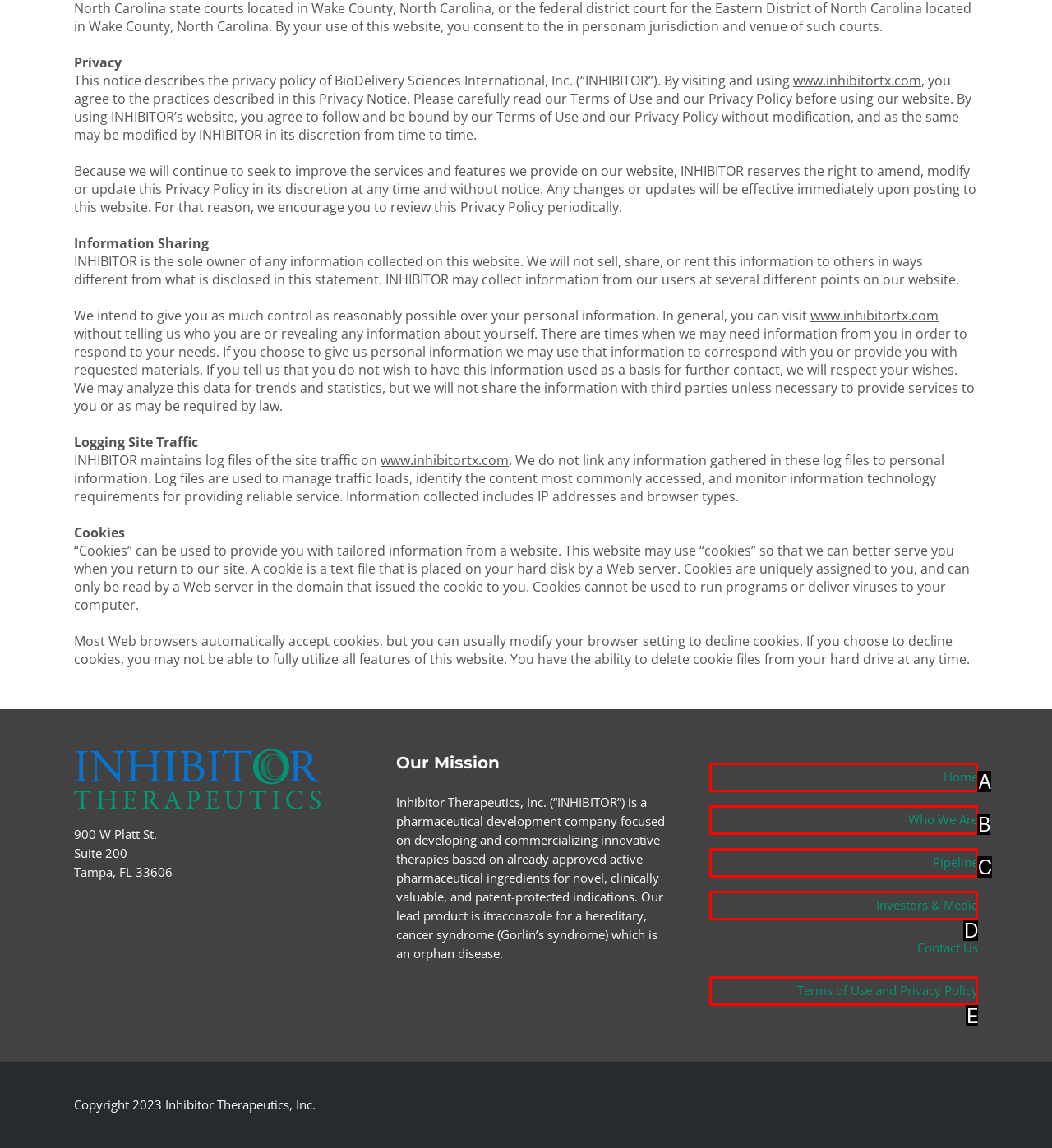Tell me the letter of the option that corresponds to the description: Home
Answer using the letter from the given choices directly.

A